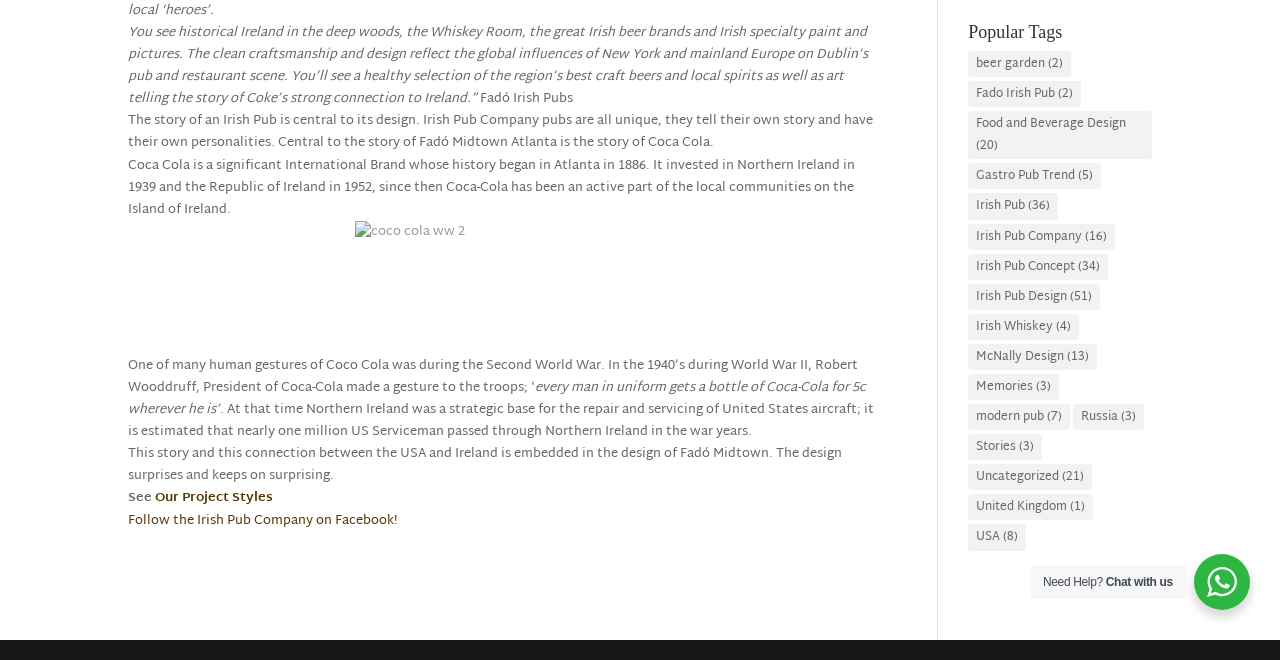Provide the bounding box coordinates for the specified HTML element described in this description: "Irish Pub (36)". The coordinates should be four float numbers ranging from 0 to 1, in the format [left, top, right, bottom].

[0.756, 0.293, 0.827, 0.333]